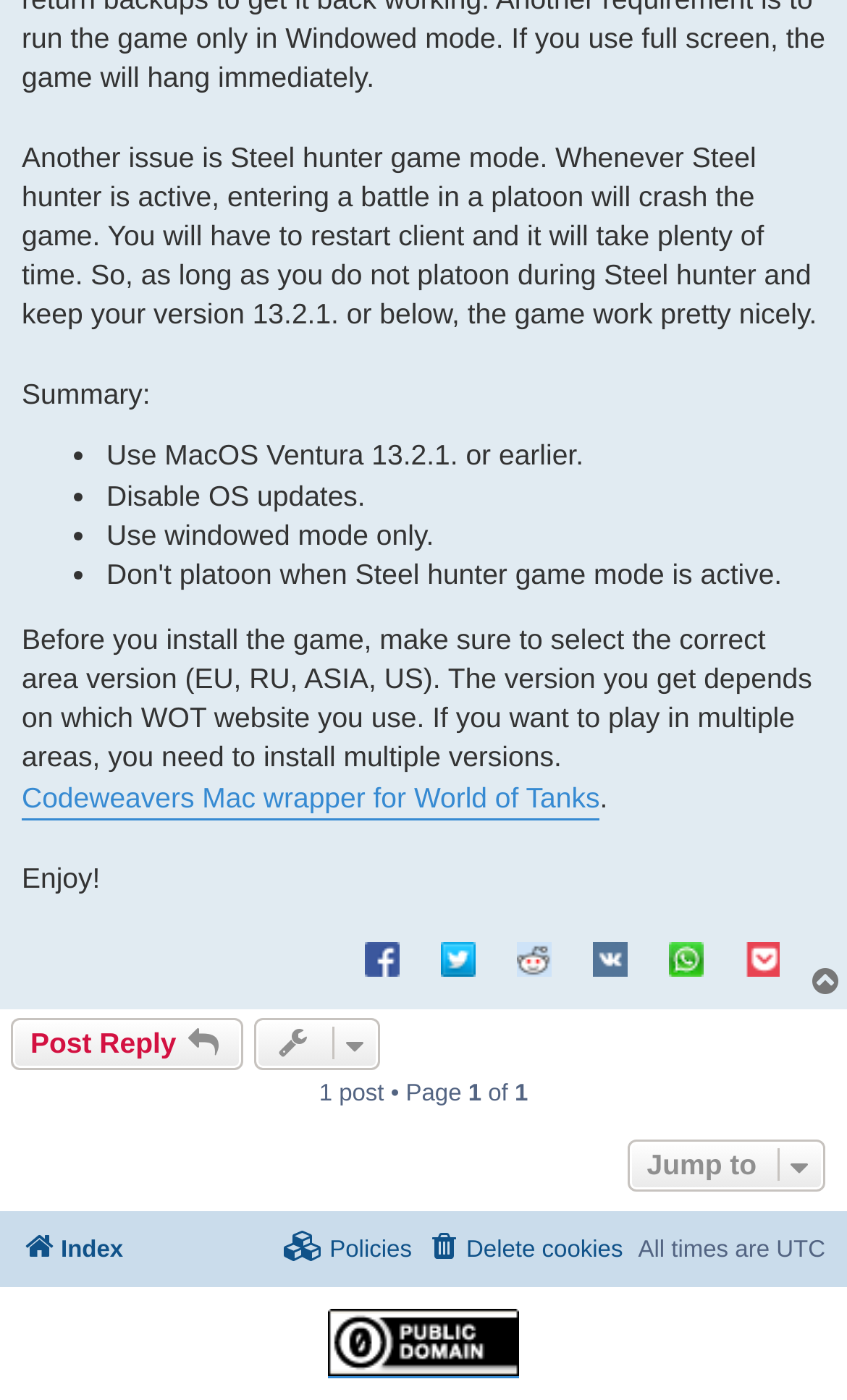What is the importance of selecting the correct area version?
Please answer the question with a detailed response using the information from the screenshot.

The webpage mentions that the user needs to select the correct area version (EU, RU, ASIA, US) before installing the game, and if the user wants to play in multiple areas, they need to install multiple versions.